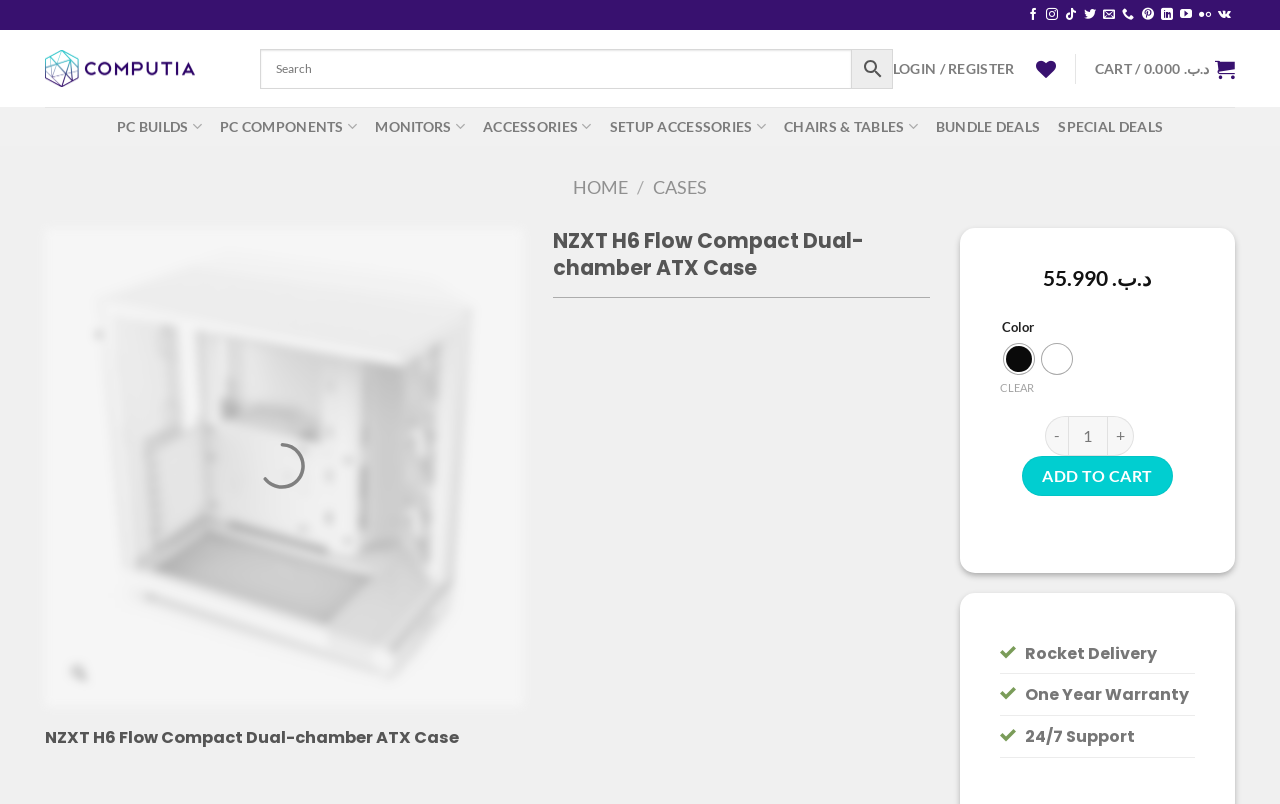What is the function of the '-' button?
Based on the visual information, provide a detailed and comprehensive answer.

I inferred the function of the '-' button by looking at its position next to the spinbutton element that displays the product quantity, and its position is similar to other decrement buttons.